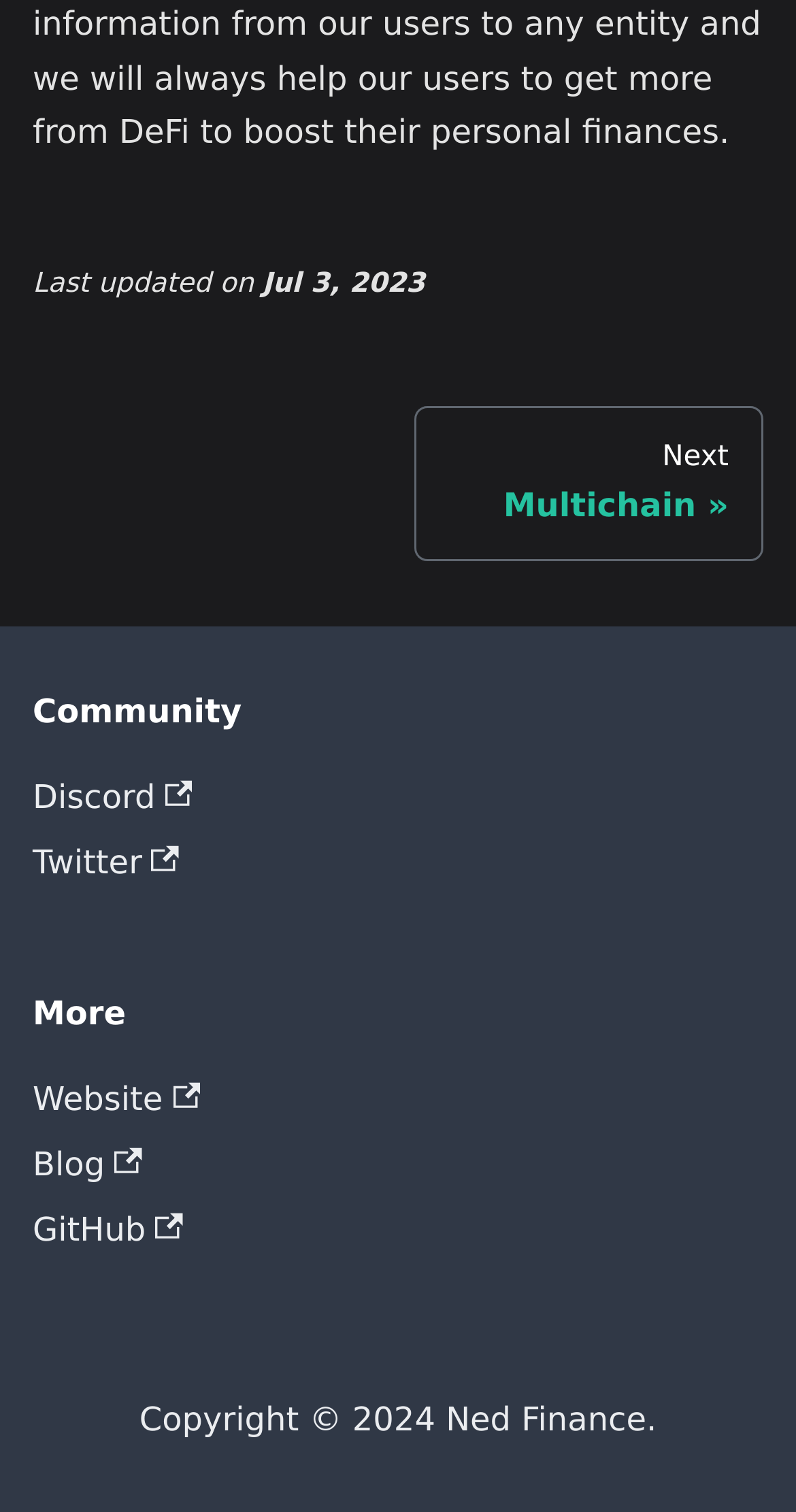Reply to the question with a brief word or phrase: What is the type of the 'Next Multichain »' element?

Link